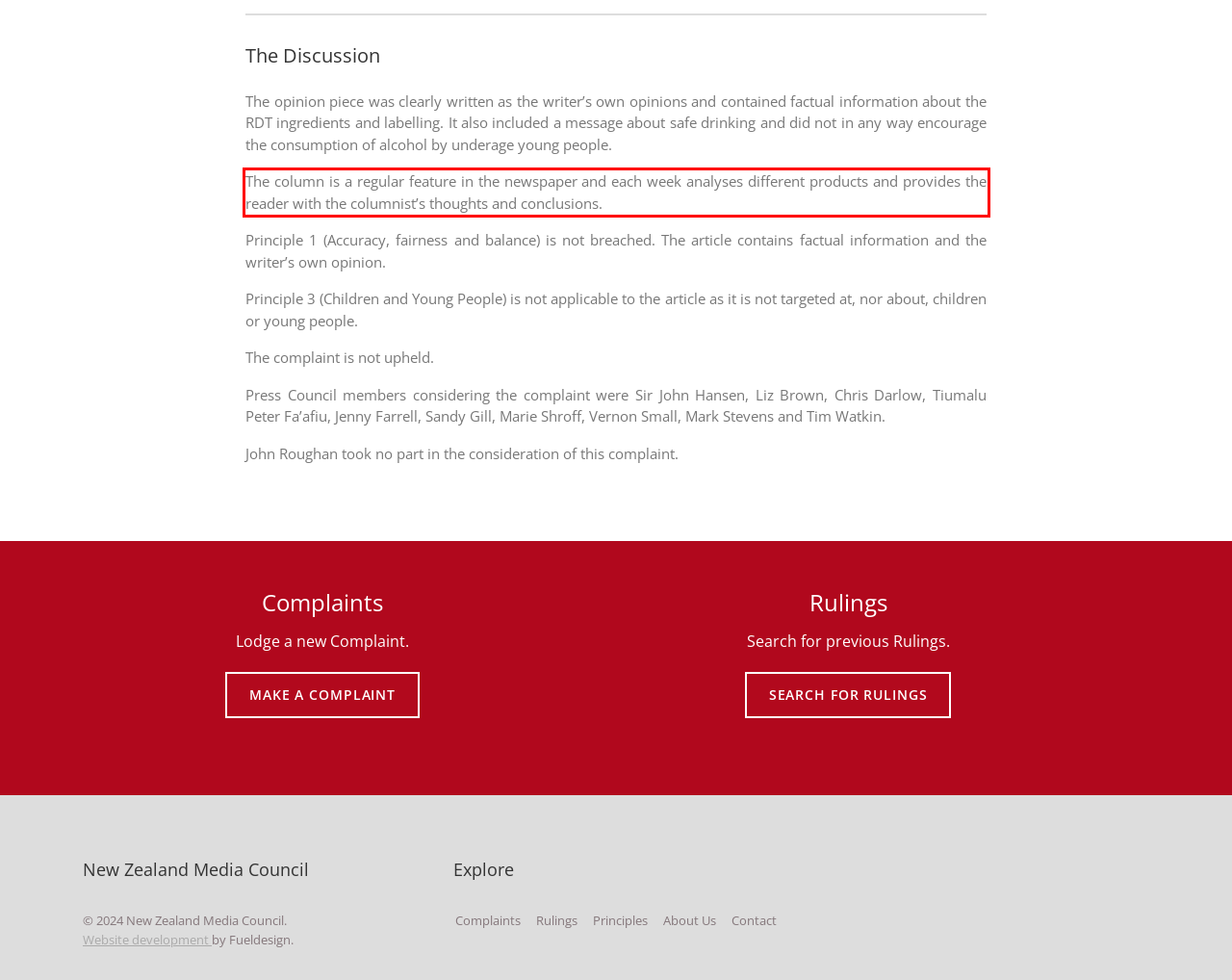Given a webpage screenshot, identify the text inside the red bounding box using OCR and extract it.

The column is a regular feature in the newspaper and each week analyses different products and provides the reader with the columnist’s thoughts and conclusions.